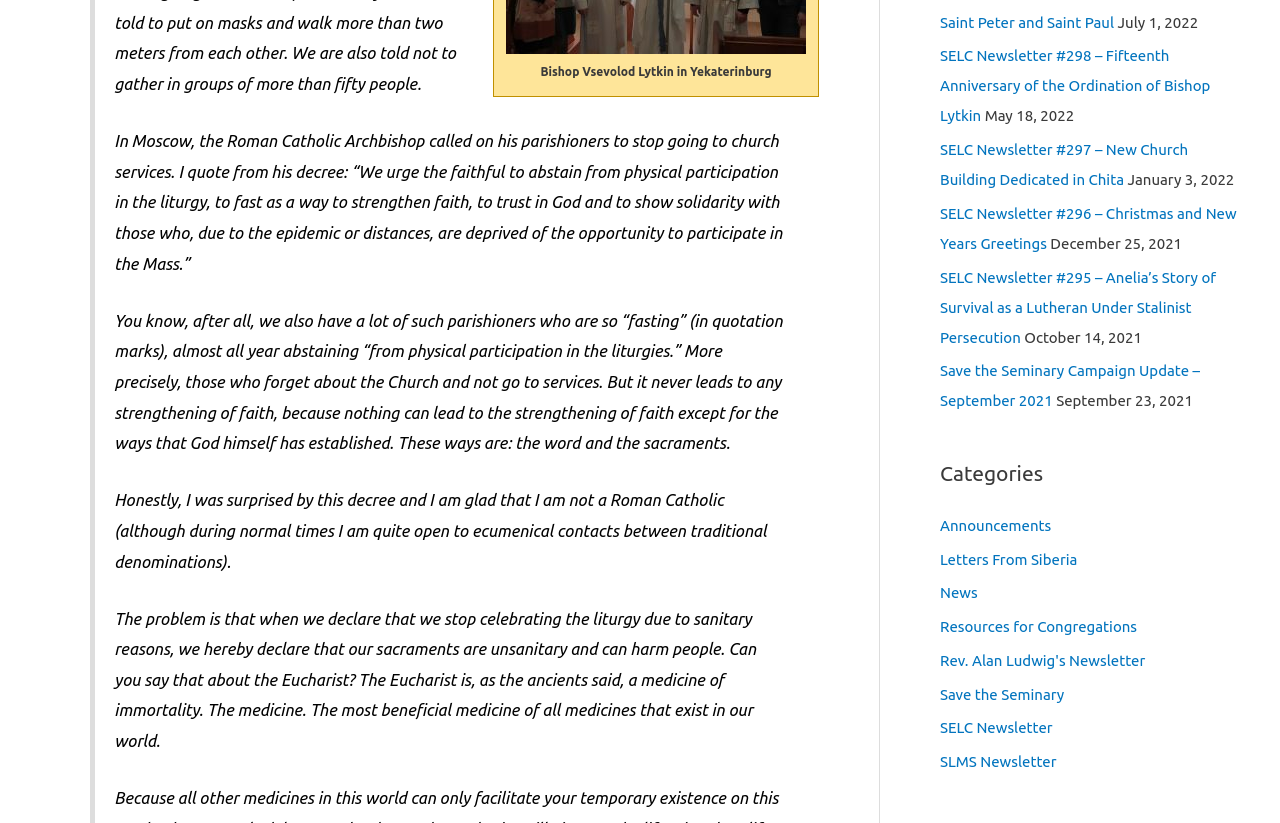Determine the bounding box coordinates for the HTML element mentioned in the following description: "Save the Seminary". The coordinates should be a list of four floats ranging from 0 to 1, represented as [left, top, right, bottom].

[0.734, 0.833, 0.831, 0.854]